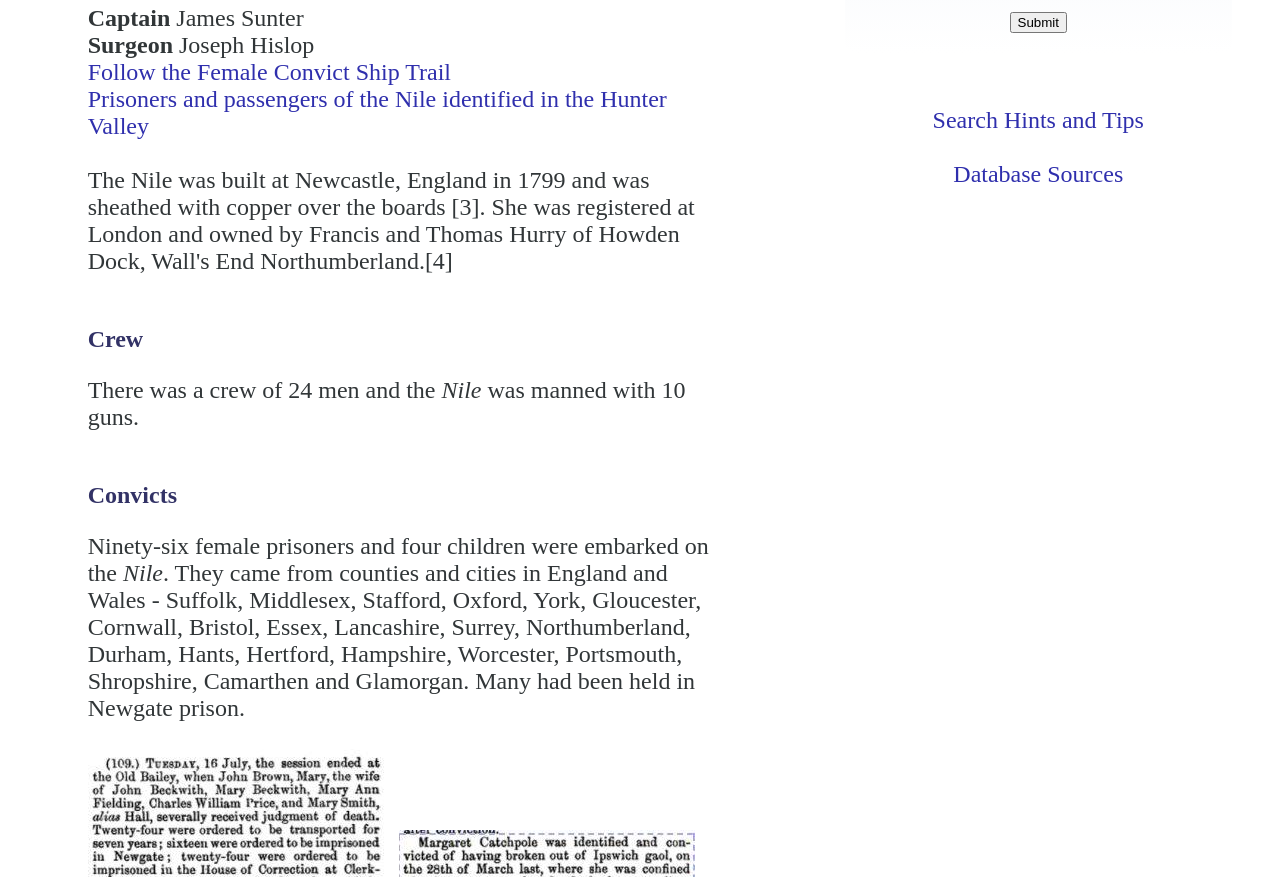Identify the bounding box for the described UI element: "Database Sources".

[0.745, 0.184, 0.878, 0.214]